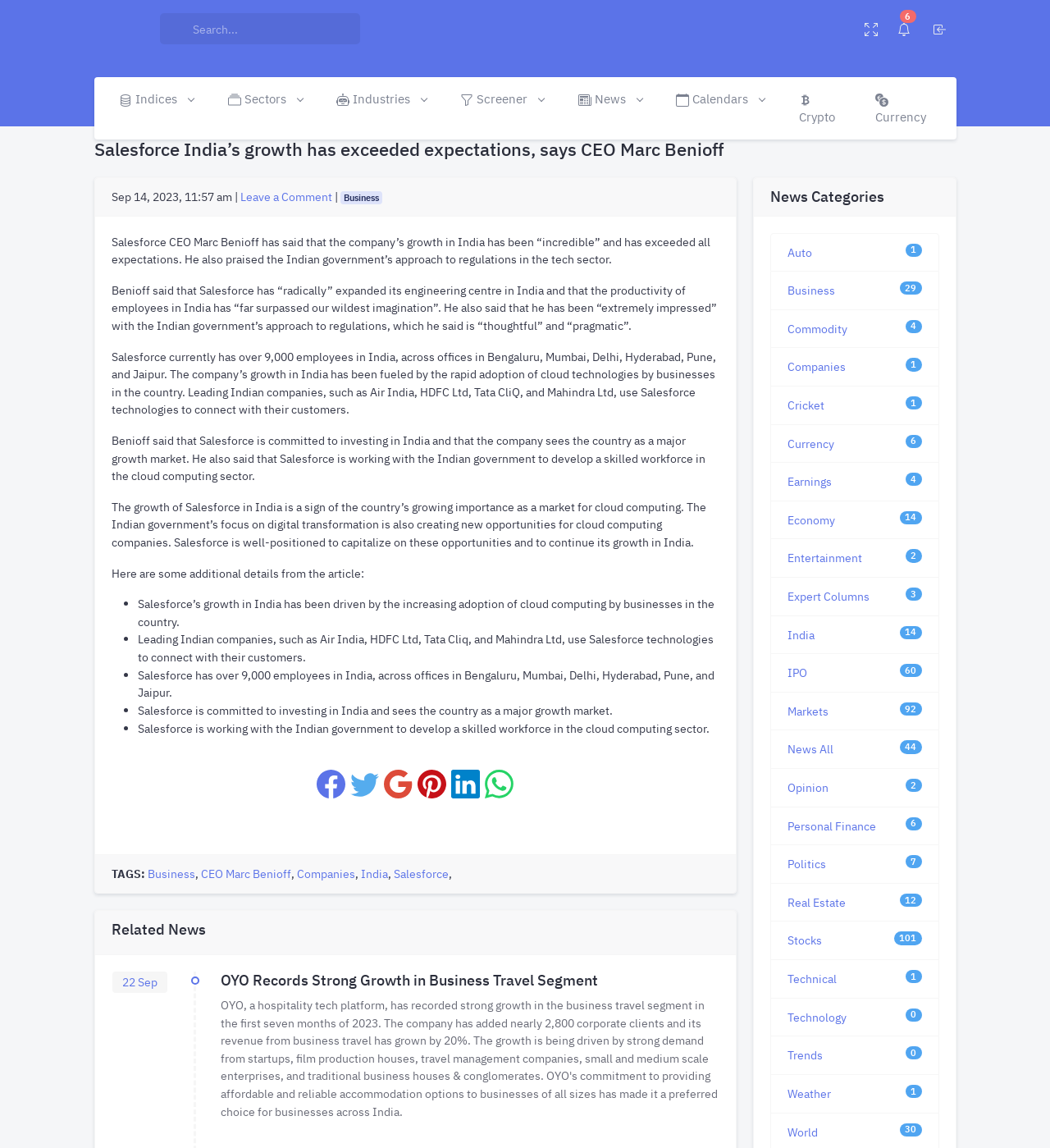Extract the heading text from the webpage.

Salesforce India’s growth has exceeded expectations, says CEO Marc Benioff